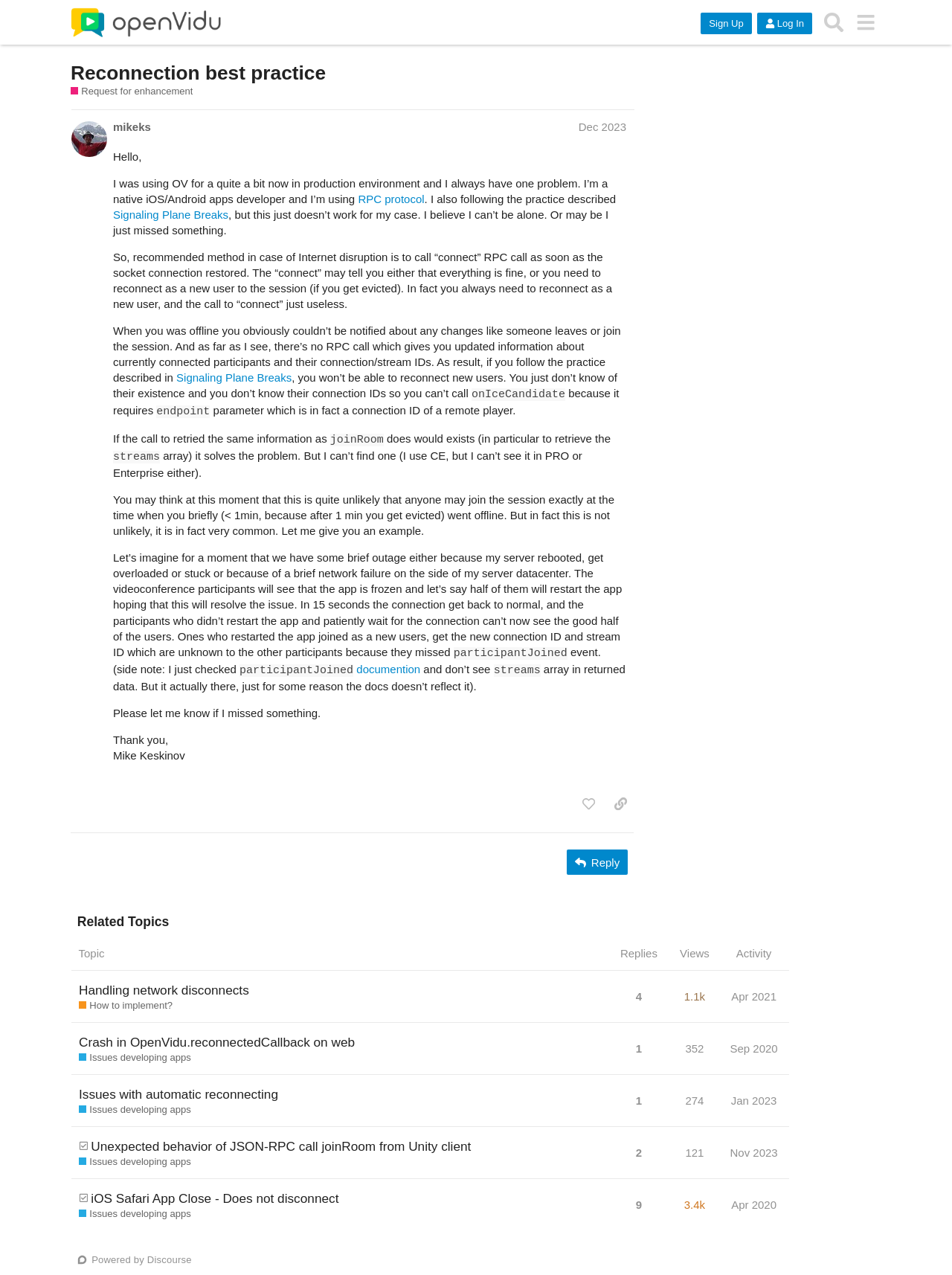Use a single word or phrase to answer this question: 
What is the date of the topic 'Crash in OpenVidu.reconnectedCallback on web'?

Apr 2021